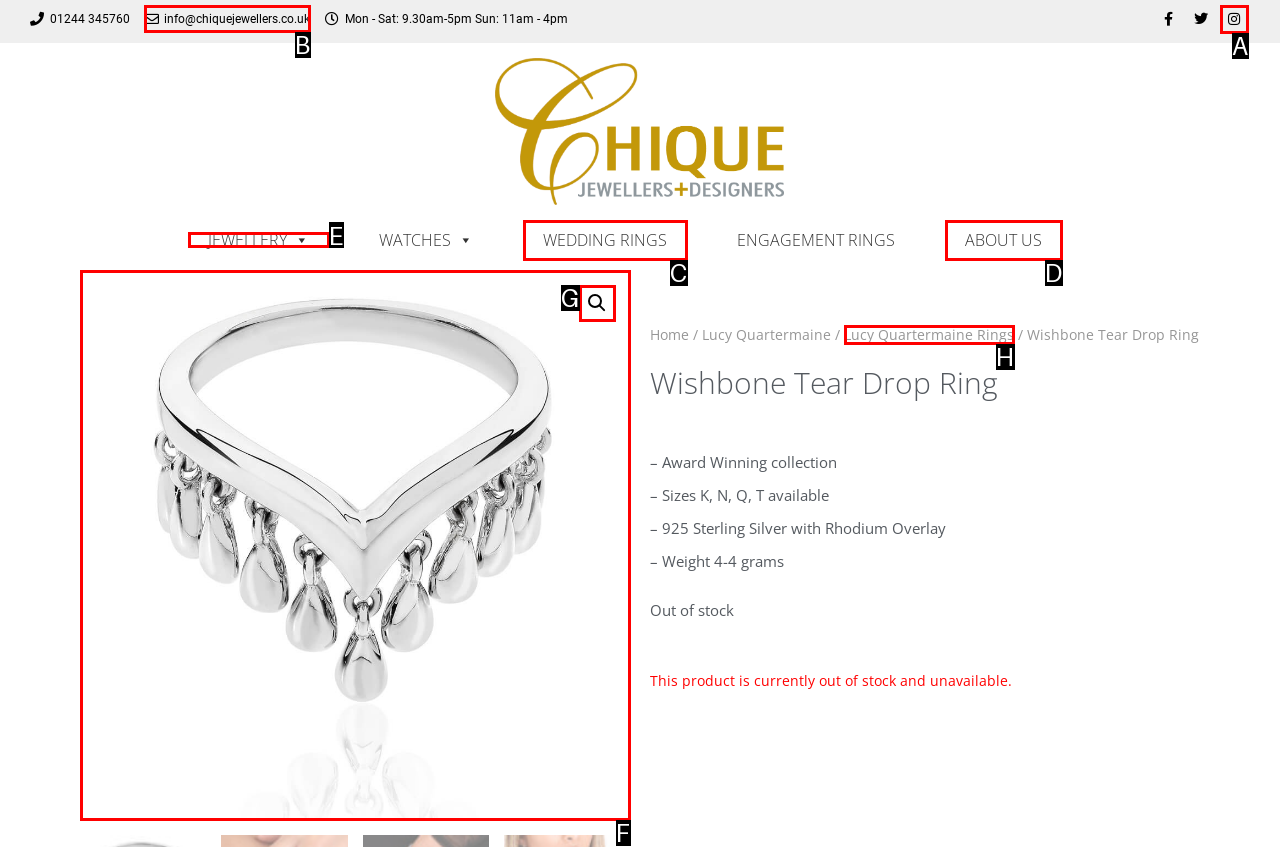Tell me the letter of the HTML element that best matches the description: Lucy Quartermaine Rings from the provided options.

H